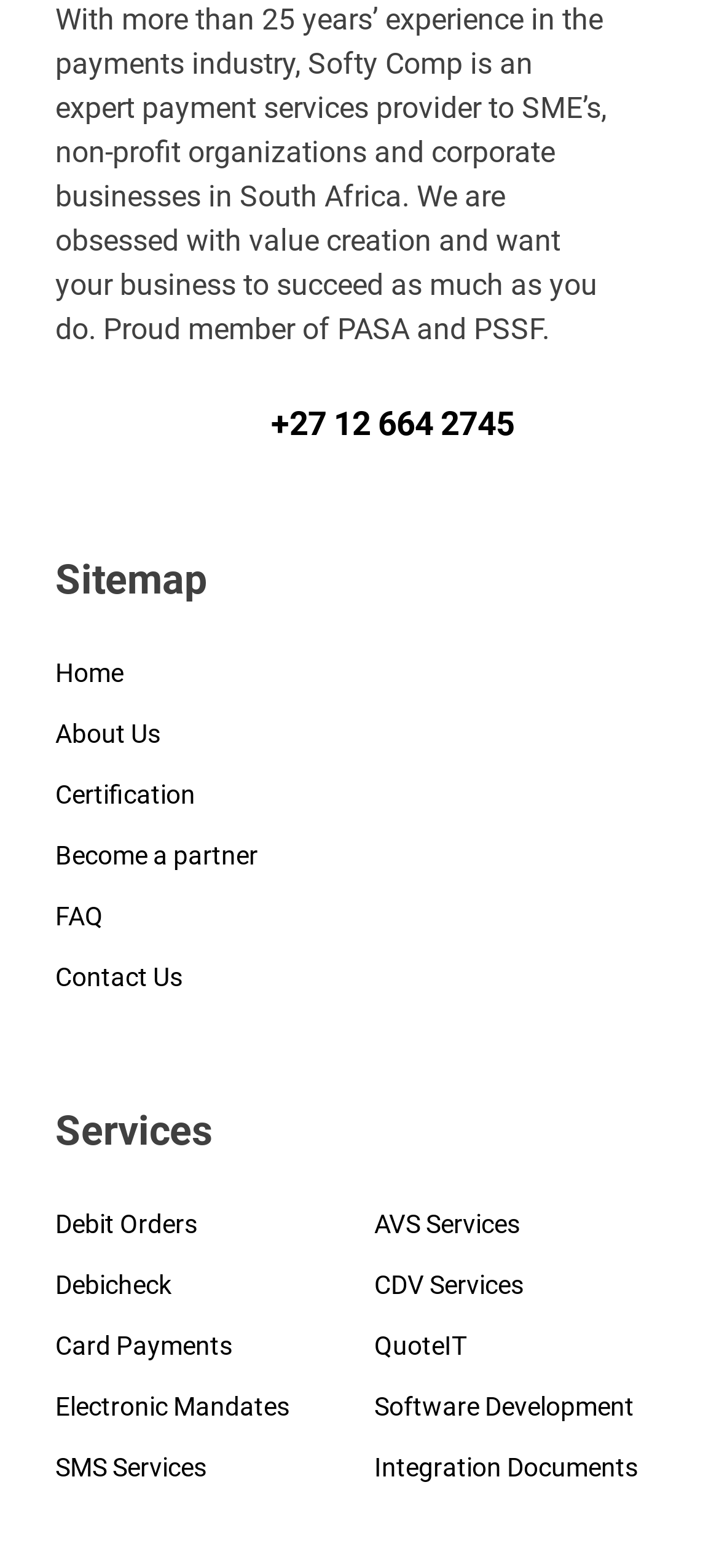Is the company a member of PASA? Based on the screenshot, please respond with a single word or phrase.

Yes